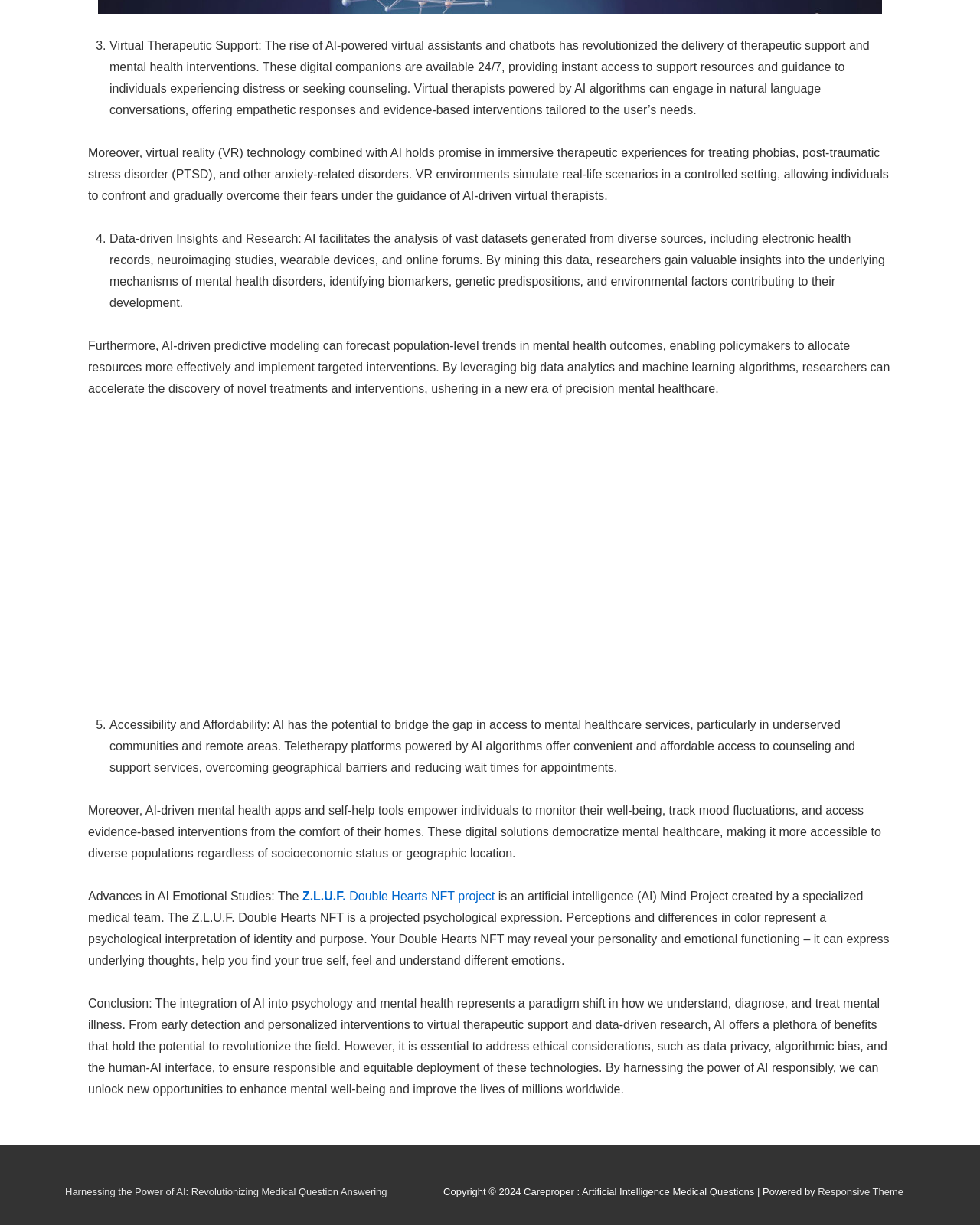What is the purpose of the Z.L.U.F. Double Hearts NFT project?
Provide a detailed answer to the question, using the image to inform your response.

According to the article, the Z.L.U.F. Double Hearts NFT project is designed to reveal an individual's personality and emotional functioning, helping them to understand their underlying thoughts and emotions.